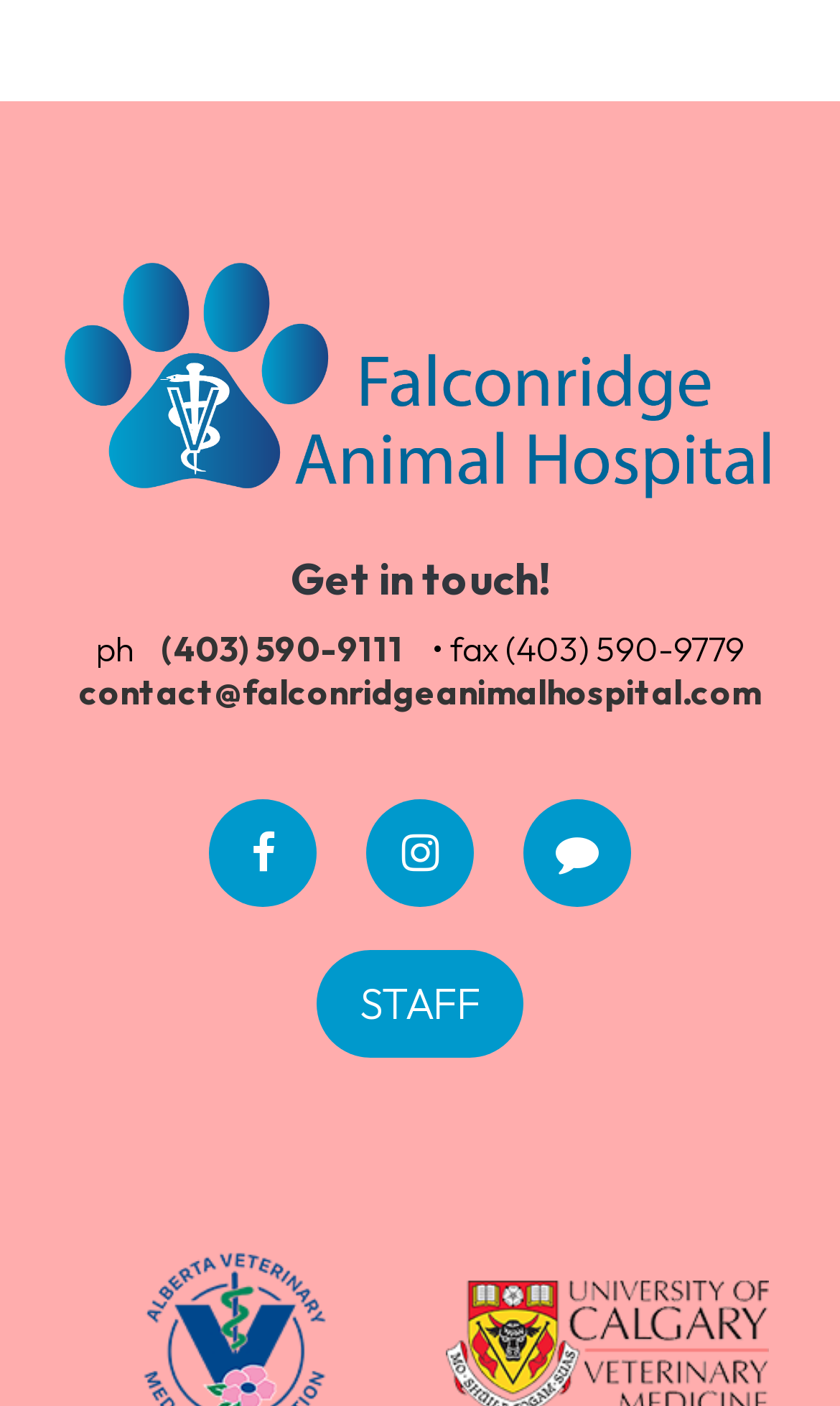What is the name of the animal hospital?
Using the screenshot, give a one-word or short phrase answer.

Falconridge Animal Hospital